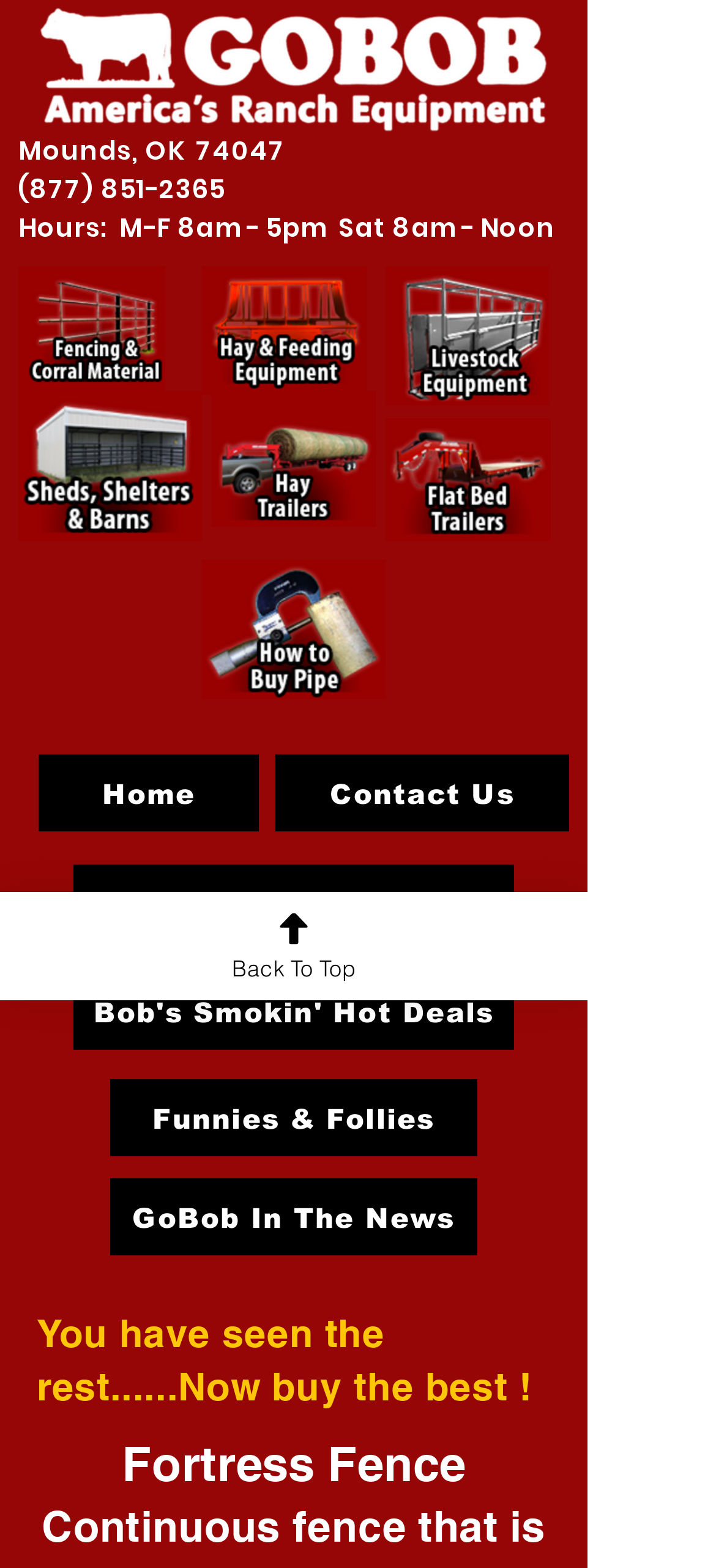Answer the question below using just one word or a short phrase: 
How many navigation links are on the page?

7